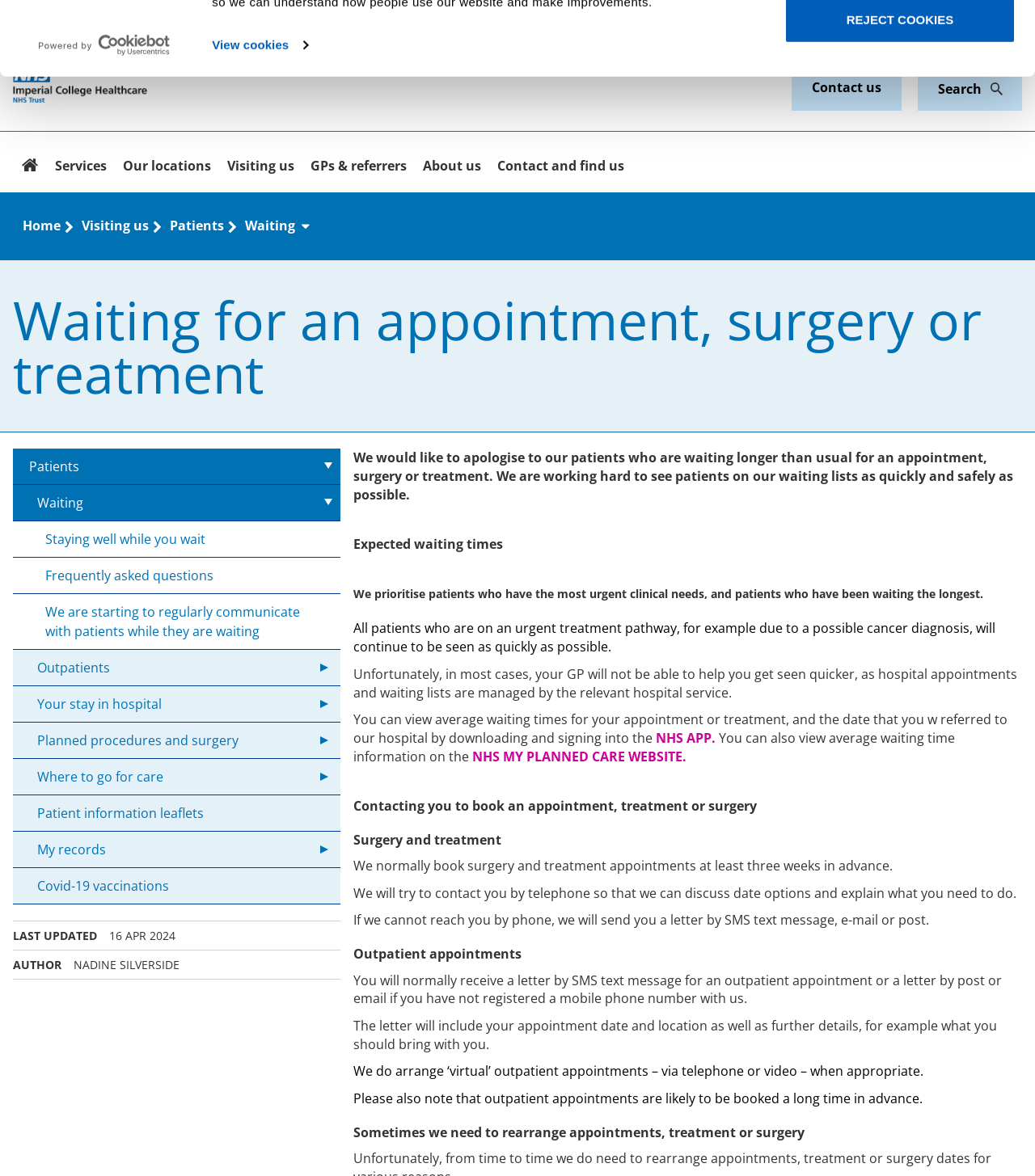Using the details from the image, please elaborate on the following question: How long in advance are surgery appointments normally booked?

I found this information by reading the text that says 'We normally book surgery appointments at least three weeks in advance'.